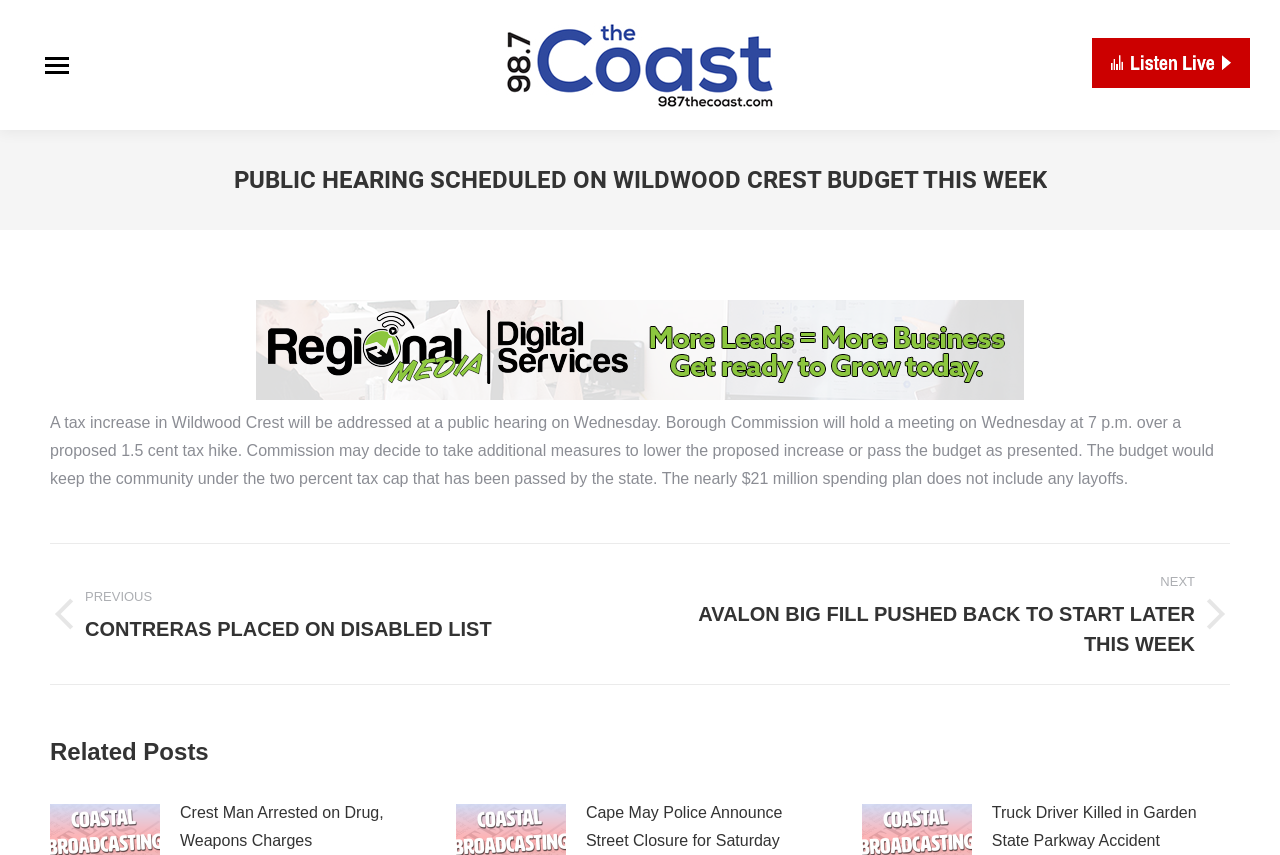What time is the meeting on Wednesday?
Based on the screenshot, provide your answer in one word or phrase.

7 p.m.